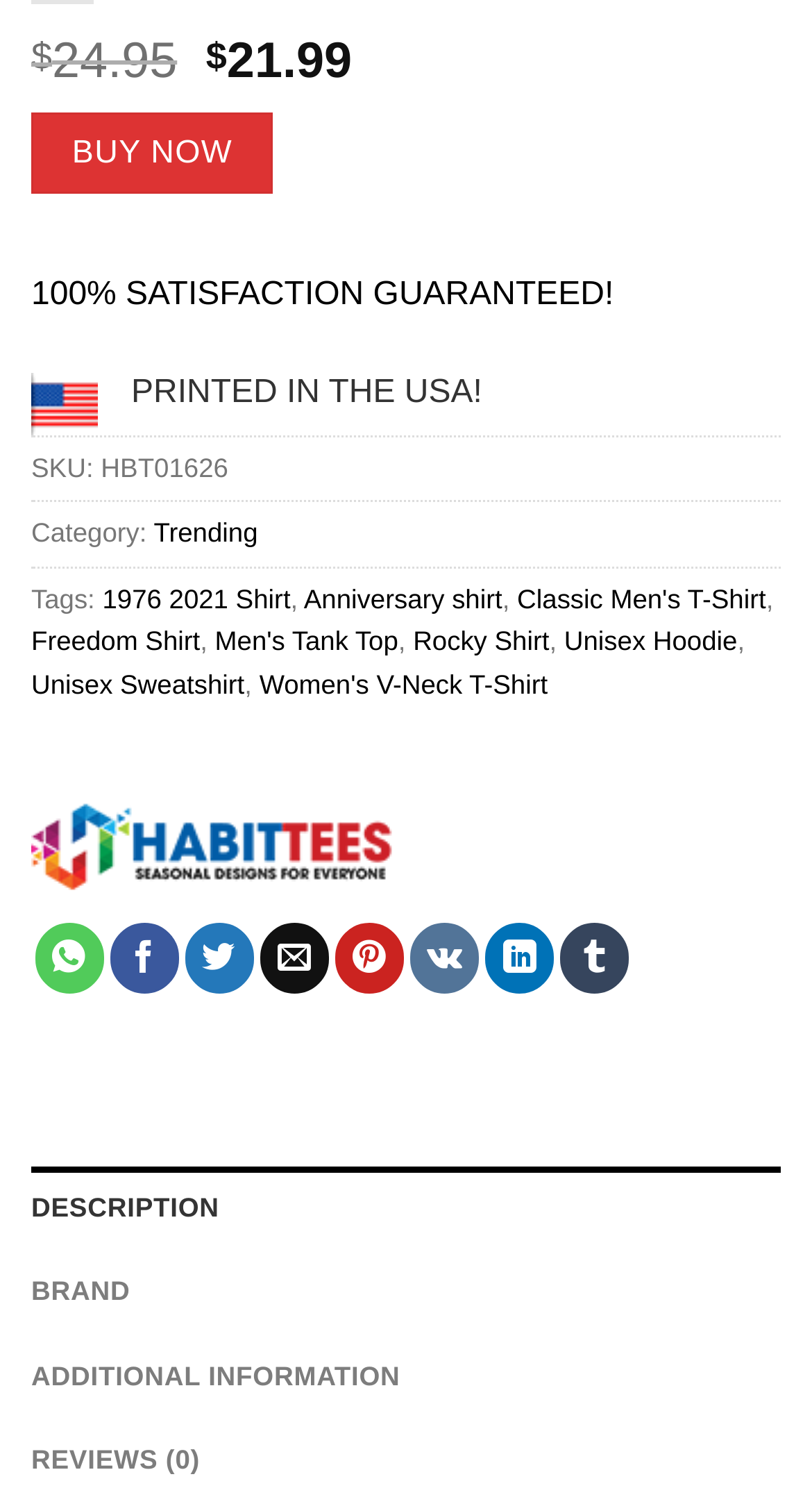Find the bounding box coordinates of the element you need to click on to perform this action: 'Click the 'Trending' link'. The coordinates should be represented by four float values between 0 and 1, in the format [left, top, right, bottom].

[0.189, 0.344, 0.318, 0.365]